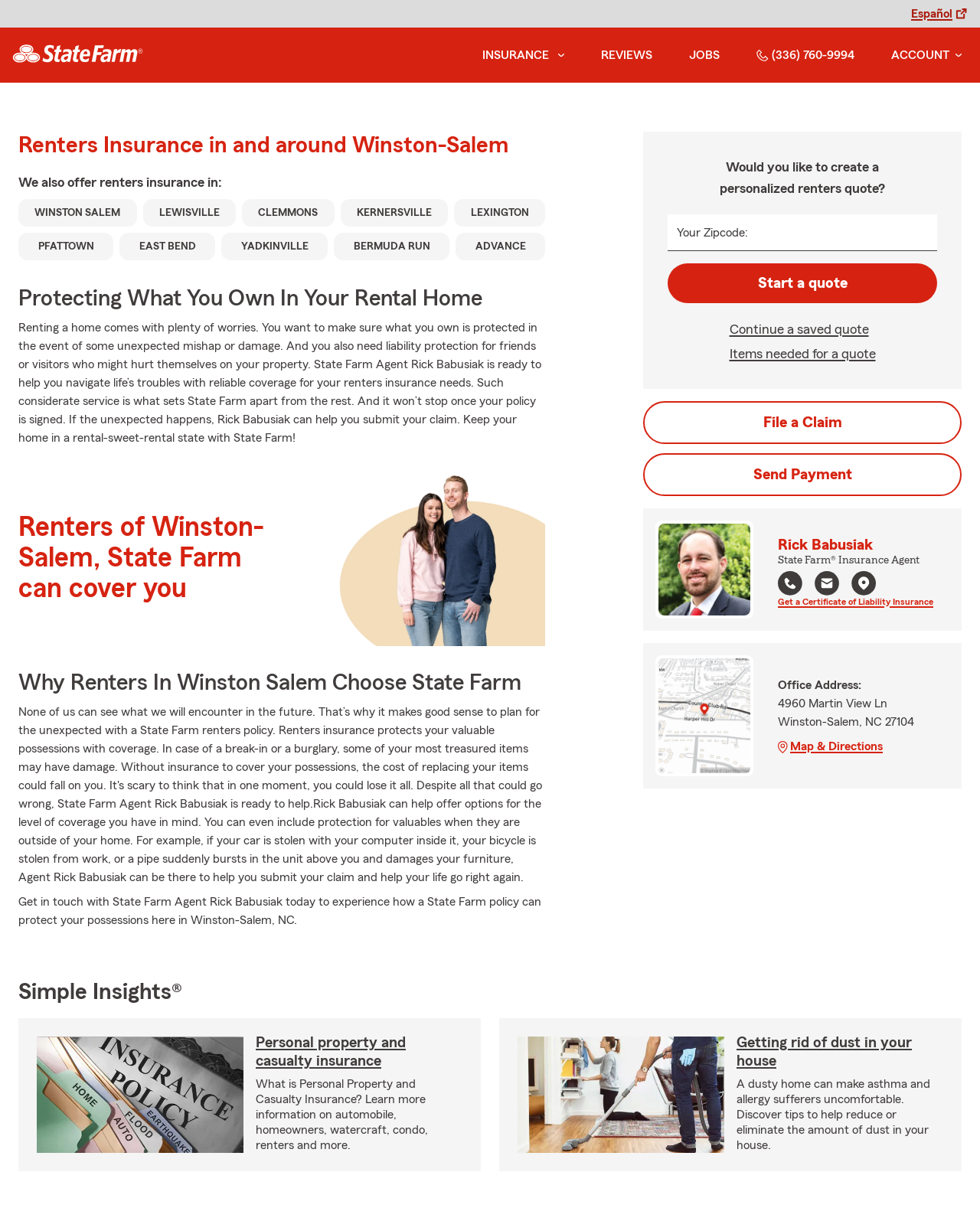Locate the bounding box coordinates of the area that needs to be clicked to fulfill the following instruction: "Call the agent". The coordinates should be in the format of four float numbers between 0 and 1, namely [left, top, right, bottom].

[0.794, 0.472, 0.819, 0.496]